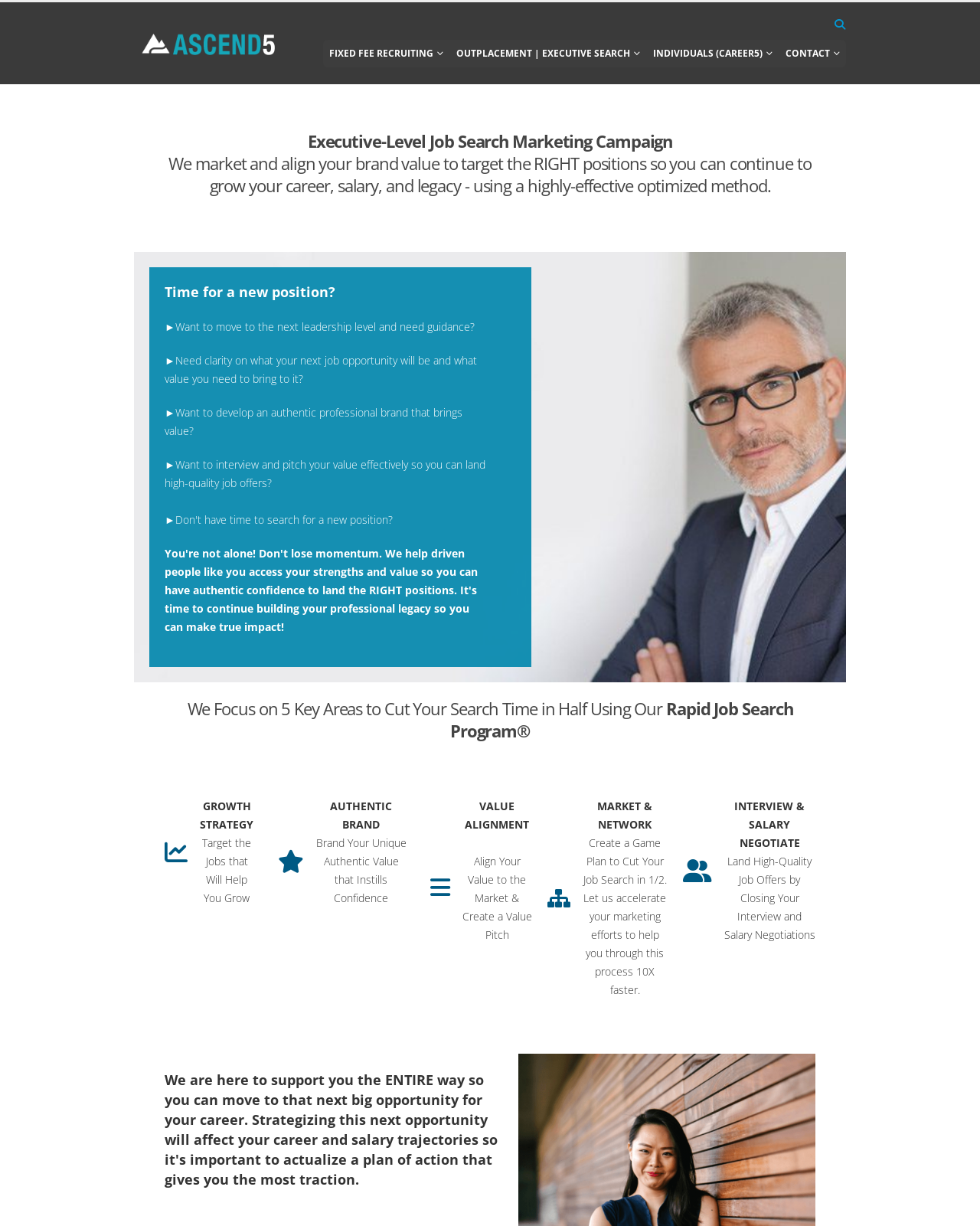Respond with a single word or phrase to the following question:
What is the purpose of the 'AUTHENTIC BRAND' area?

Brand unique value